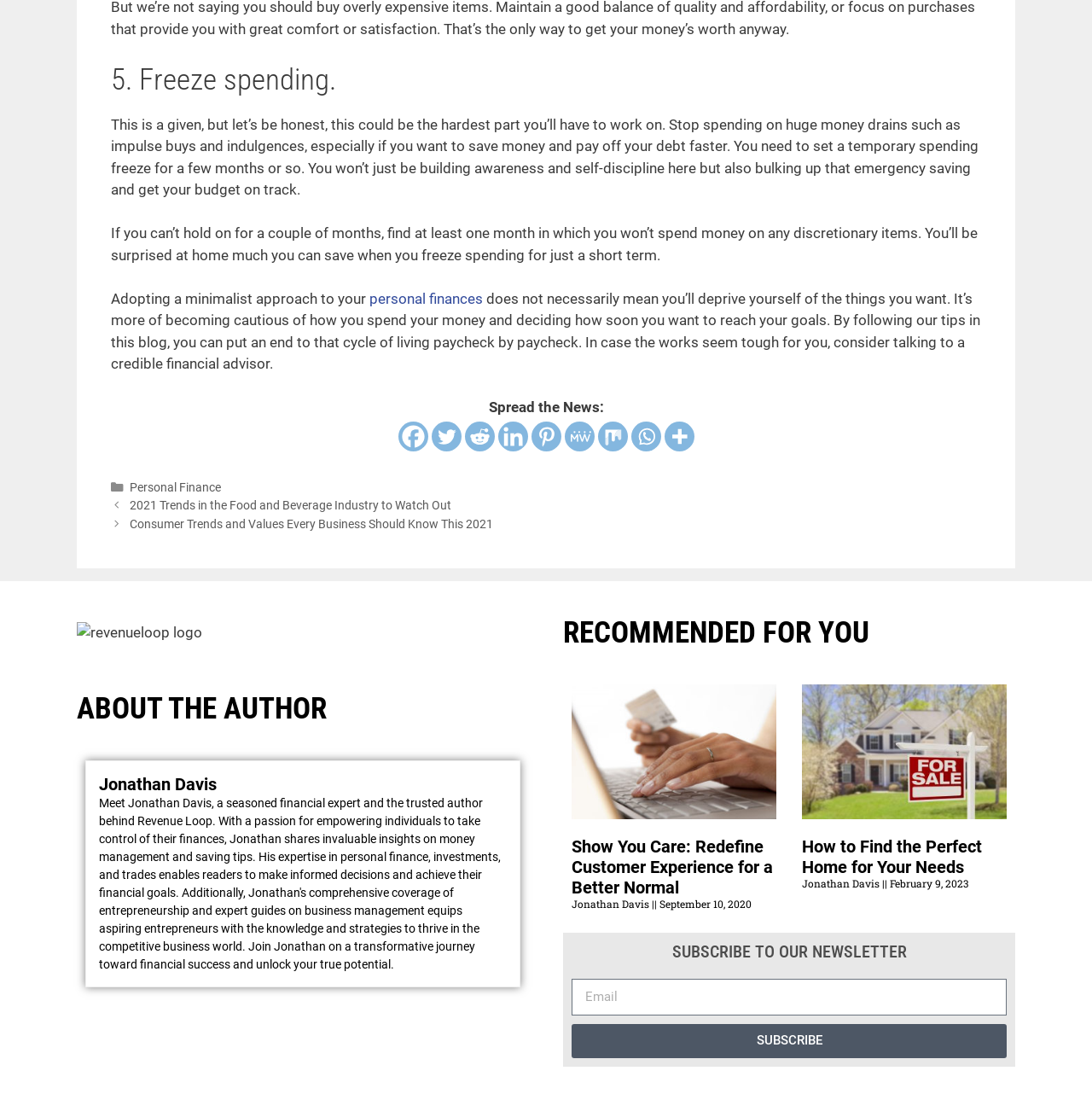Please analyze the image and provide a thorough answer to the question:
What is the first step to save money and pay off debt?

The first step to save money and pay off debt is to freeze spending, which means stopping impulse buys and indulgences, and setting a temporary spending freeze for a few months to build awareness and self-discipline, and to bulk up emergency savings and get the budget on track.